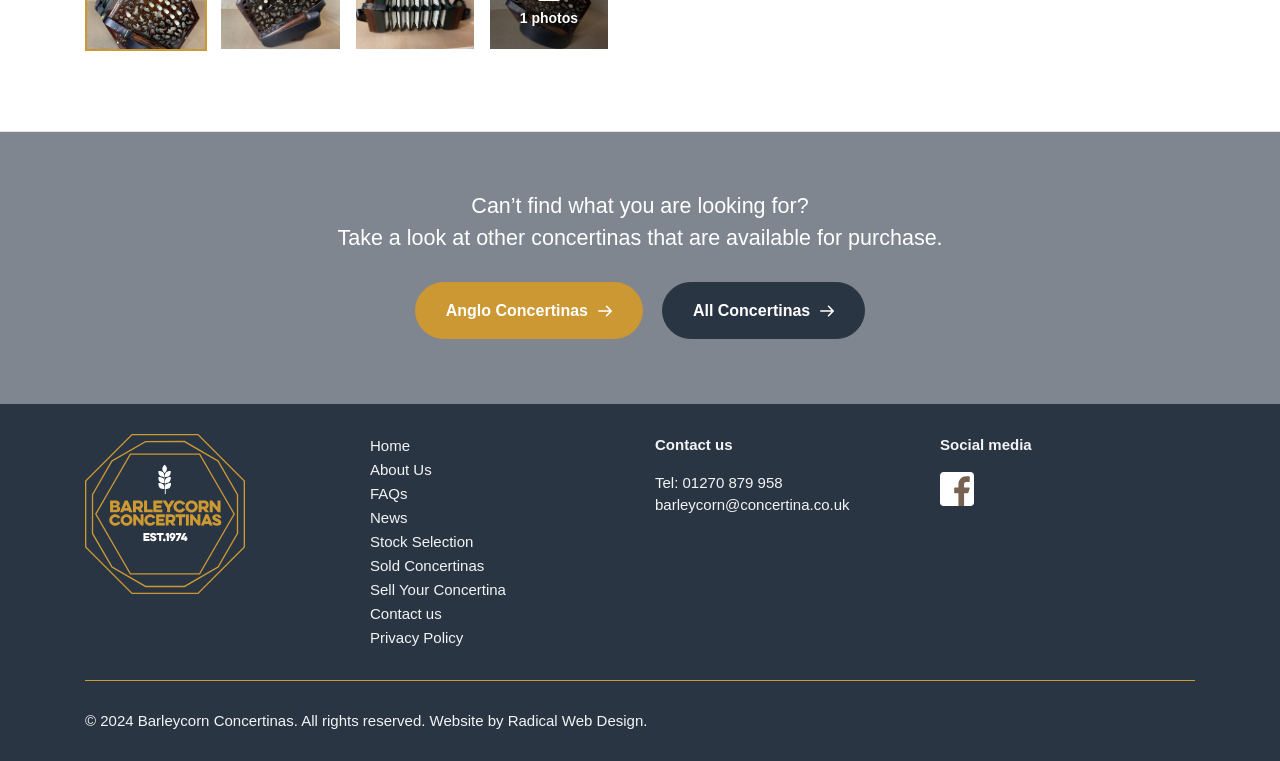Find the bounding box of the UI element described as follows: "FAQs".

[0.289, 0.638, 0.318, 0.66]